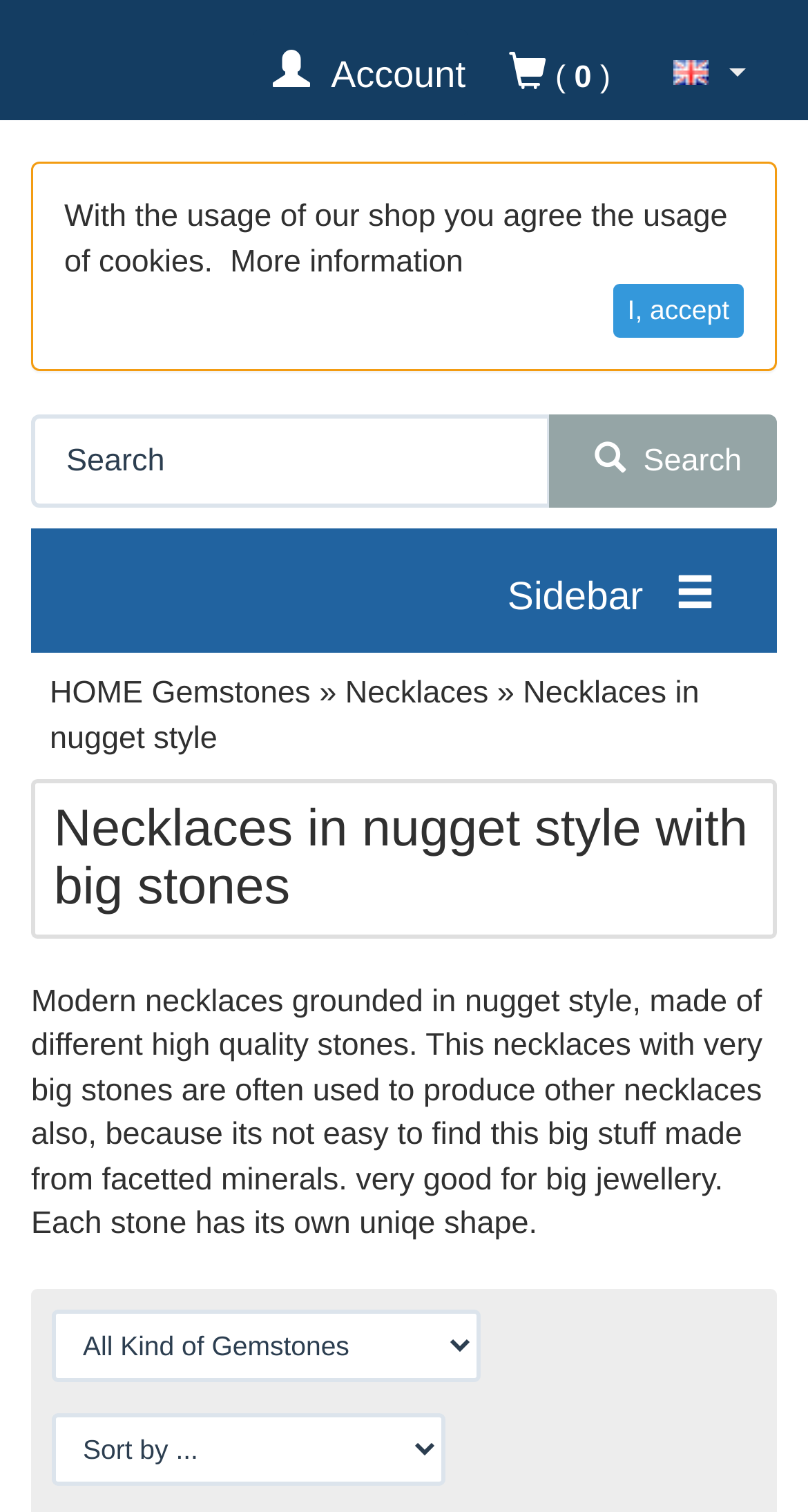Can you identify the bounding box coordinates of the clickable region needed to carry out this instruction: 'search for gemstones'? The coordinates should be four float numbers within the range of 0 to 1, stated as [left, top, right, bottom].

[0.038, 0.274, 0.962, 0.336]